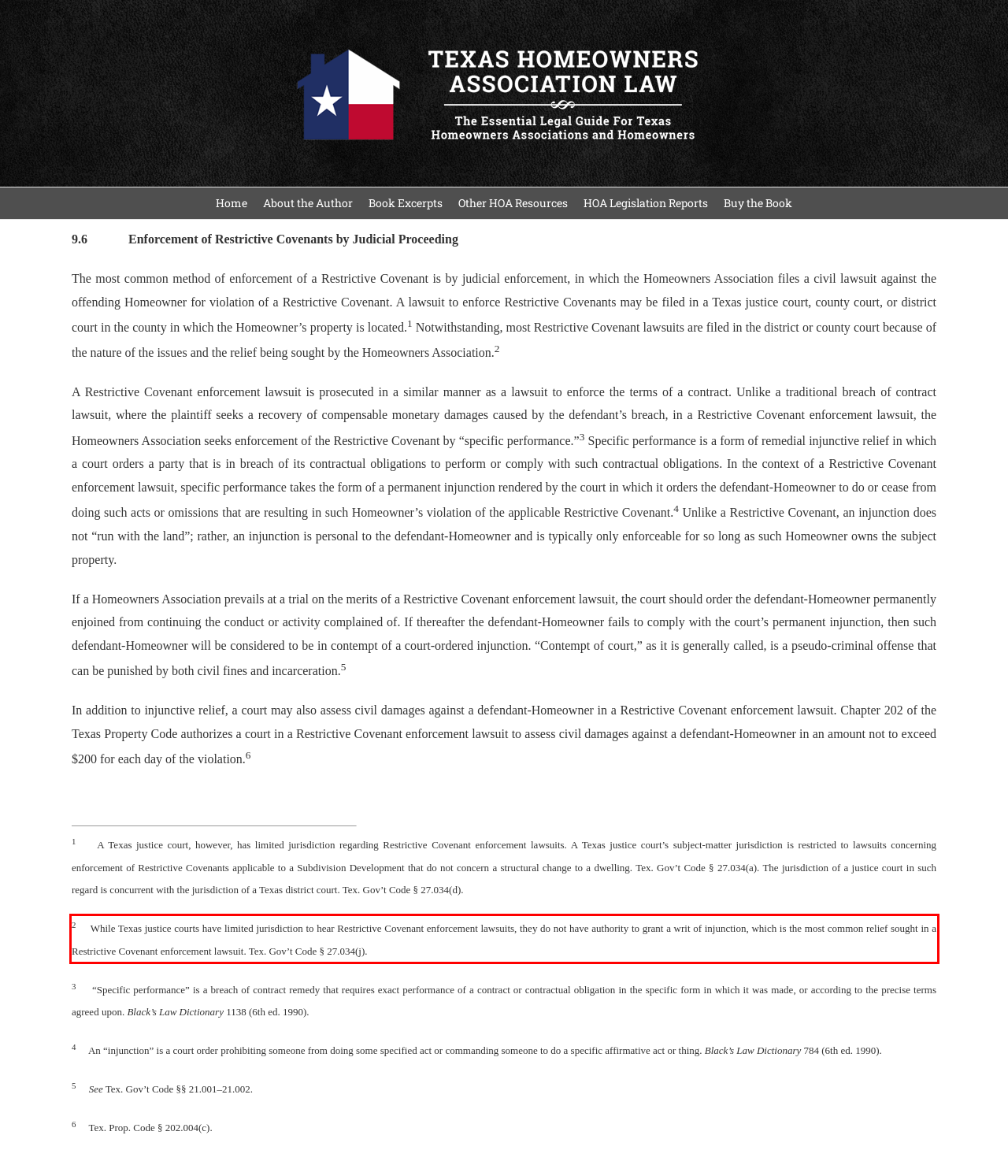Please perform OCR on the text within the red rectangle in the webpage screenshot and return the text content.

2 While Texas justice courts have limited jurisdiction to hear Restrictive Covenant enforcement lawsuits, they do not have authority to grant a writ of injunction, which is the most common relief sought in a Restrictive Covenant enforcement lawsuit. Tex. Gov’t Code § 27.034(j).